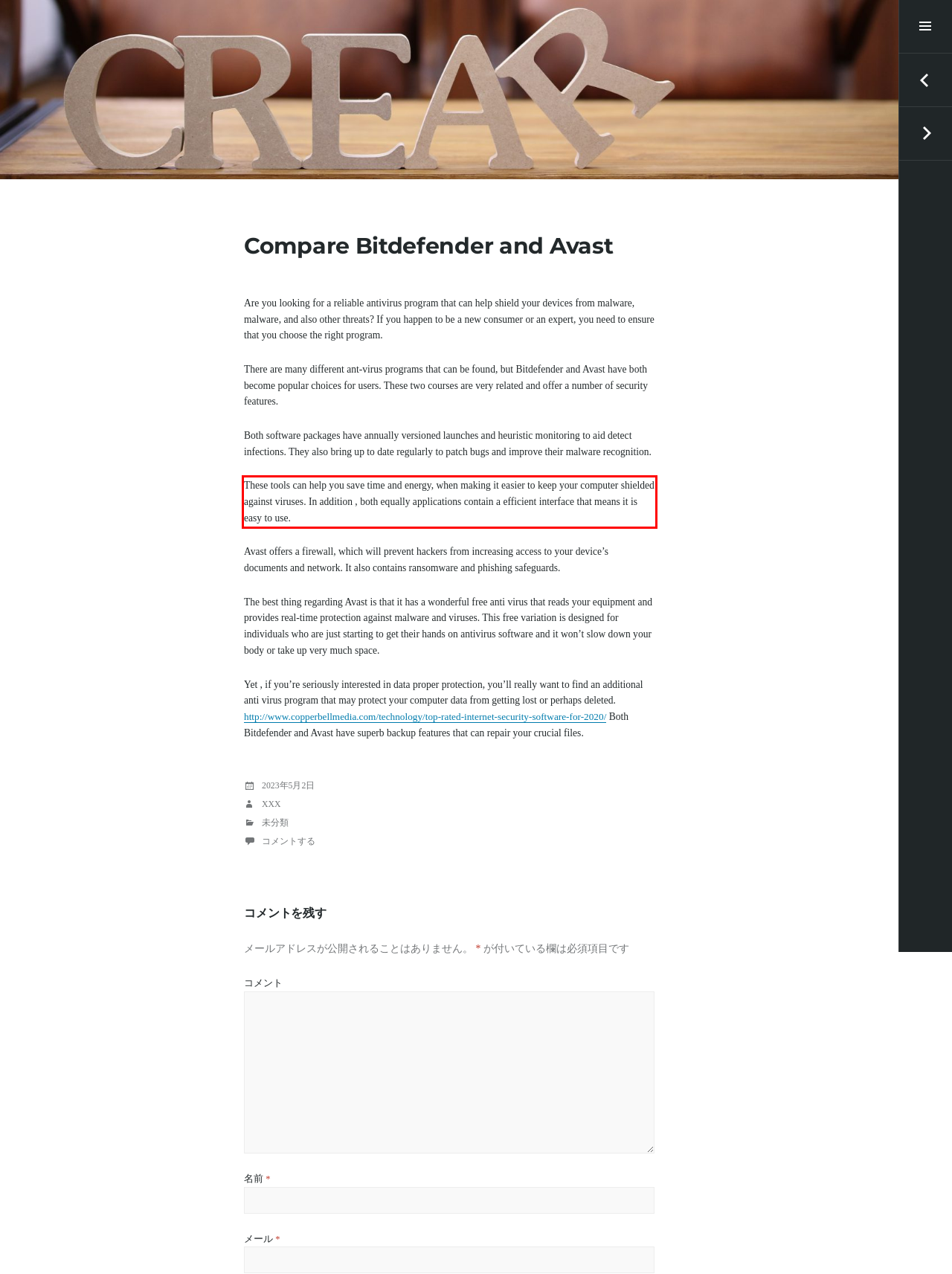You have a screenshot of a webpage, and there is a red bounding box around a UI element. Utilize OCR to extract the text within this red bounding box.

These tools can help you save time and energy, when making it easier to keep your computer shielded against viruses. In addition , both equally applications contain a efficient interface that means it is easy to use.